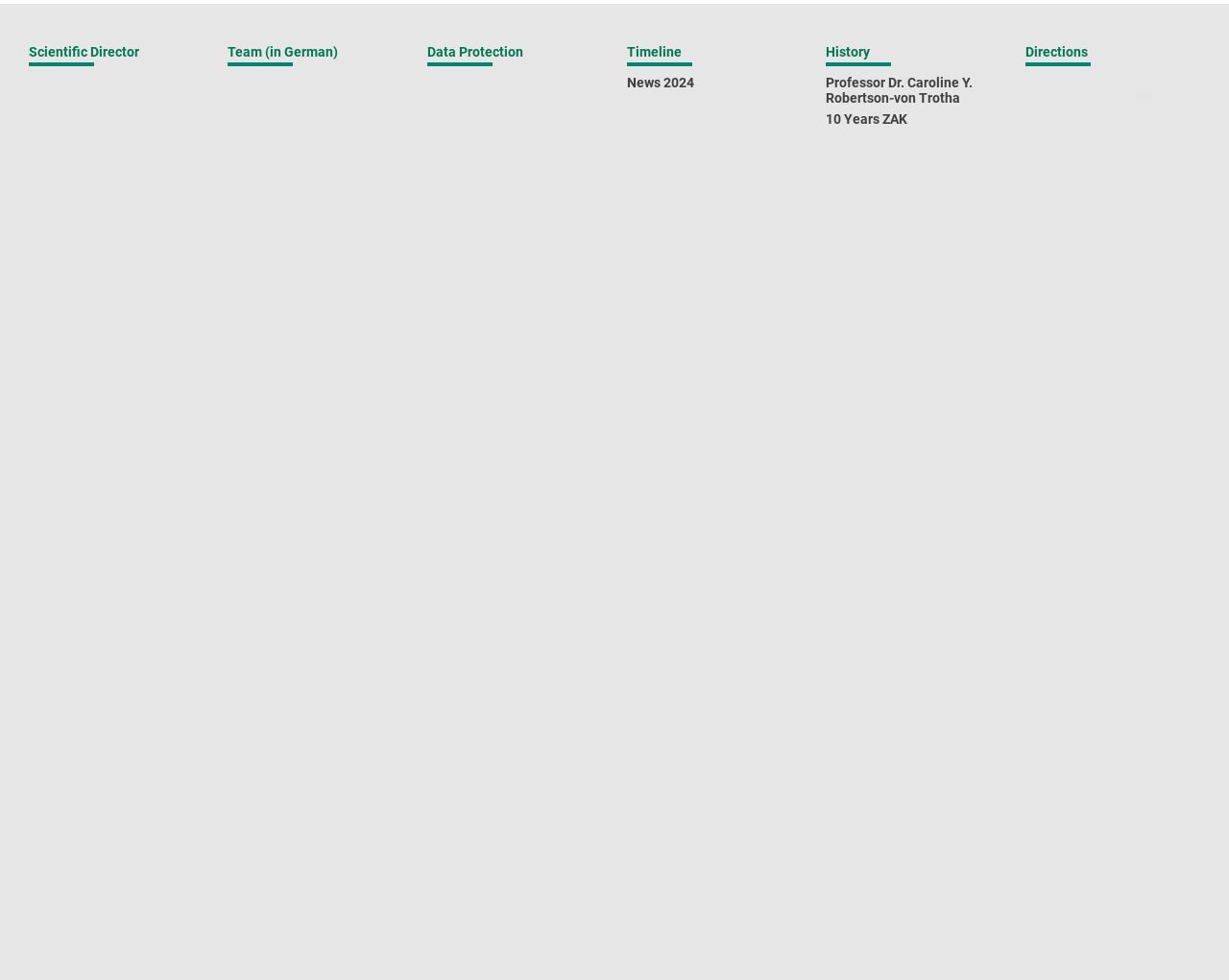What is the name of the event under 'Archive Events'?
Analyze the image and deliver a detailed answer to the question.

I navigated to the 'Archive Events' section and found the link 'Karlsruhe Dialogues' under it, which suggests that it is an event under 'Archive Events'.